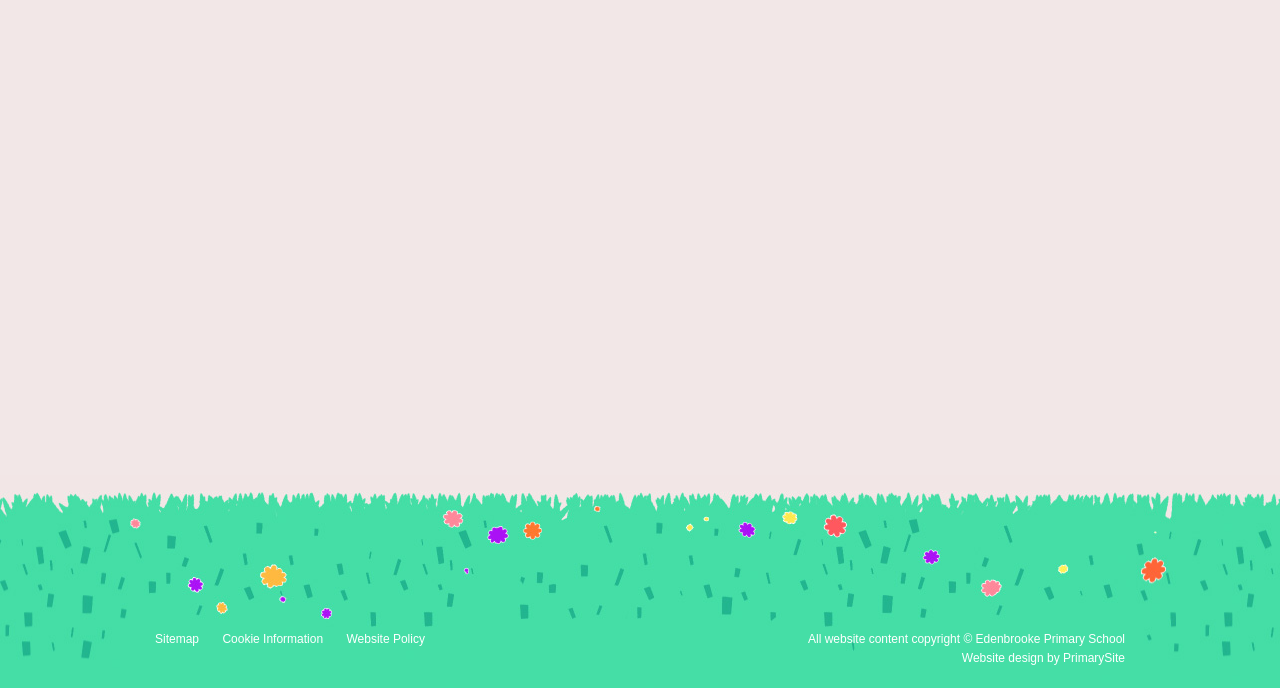Using the given element description, provide the bounding box coordinates (top-left x, top-left y, bottom-right x, bottom-right y) for the corresponding UI element in the screenshot: Website Policy

[0.271, 0.918, 0.332, 0.938]